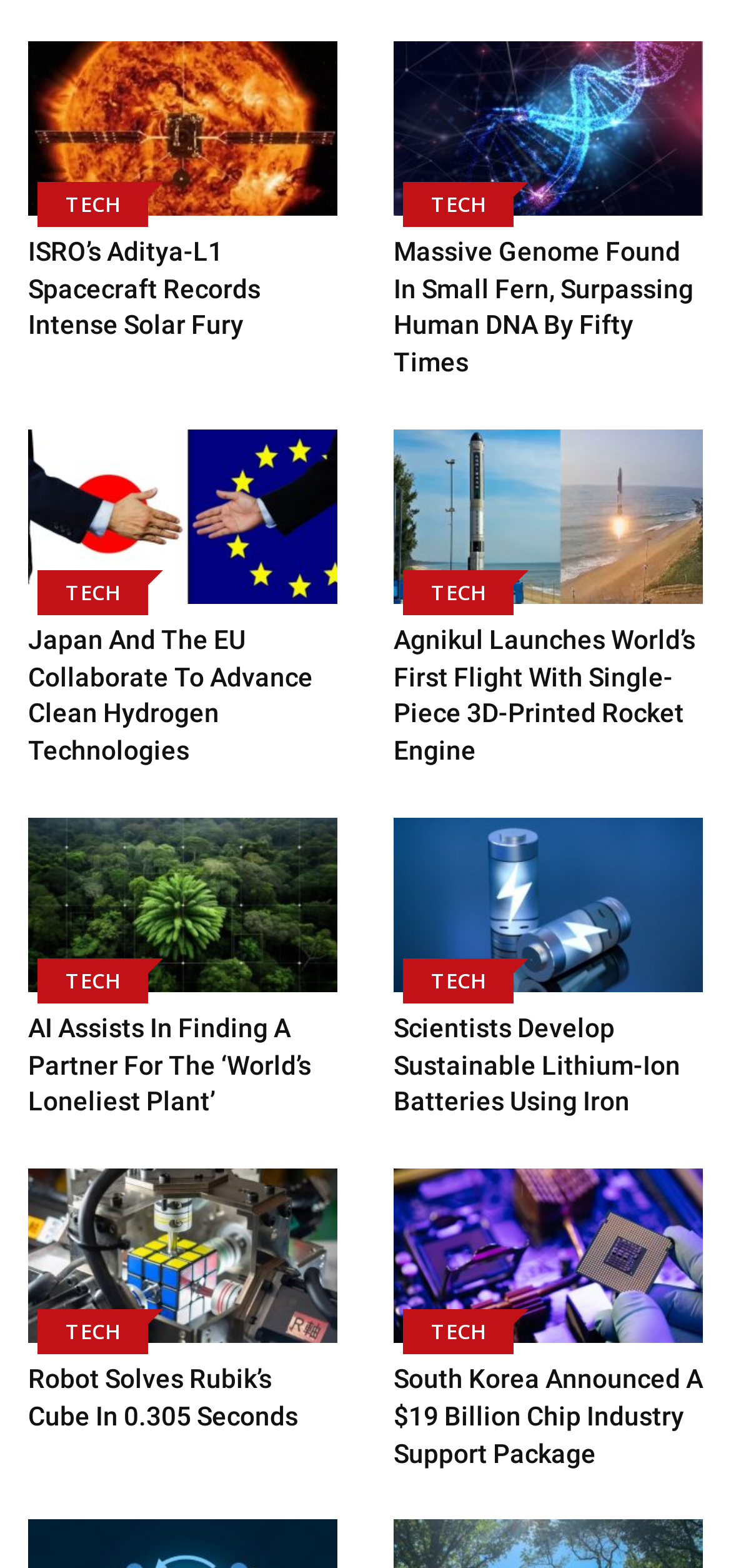Pinpoint the bounding box coordinates of the clickable area necessary to execute the following instruction: "Discover the story about AI Assists In Finding A Partner For The ‘World’s Loneliest Plant’". The coordinates should be given as four float numbers between 0 and 1, namely [left, top, right, bottom].

[0.038, 0.521, 0.462, 0.633]